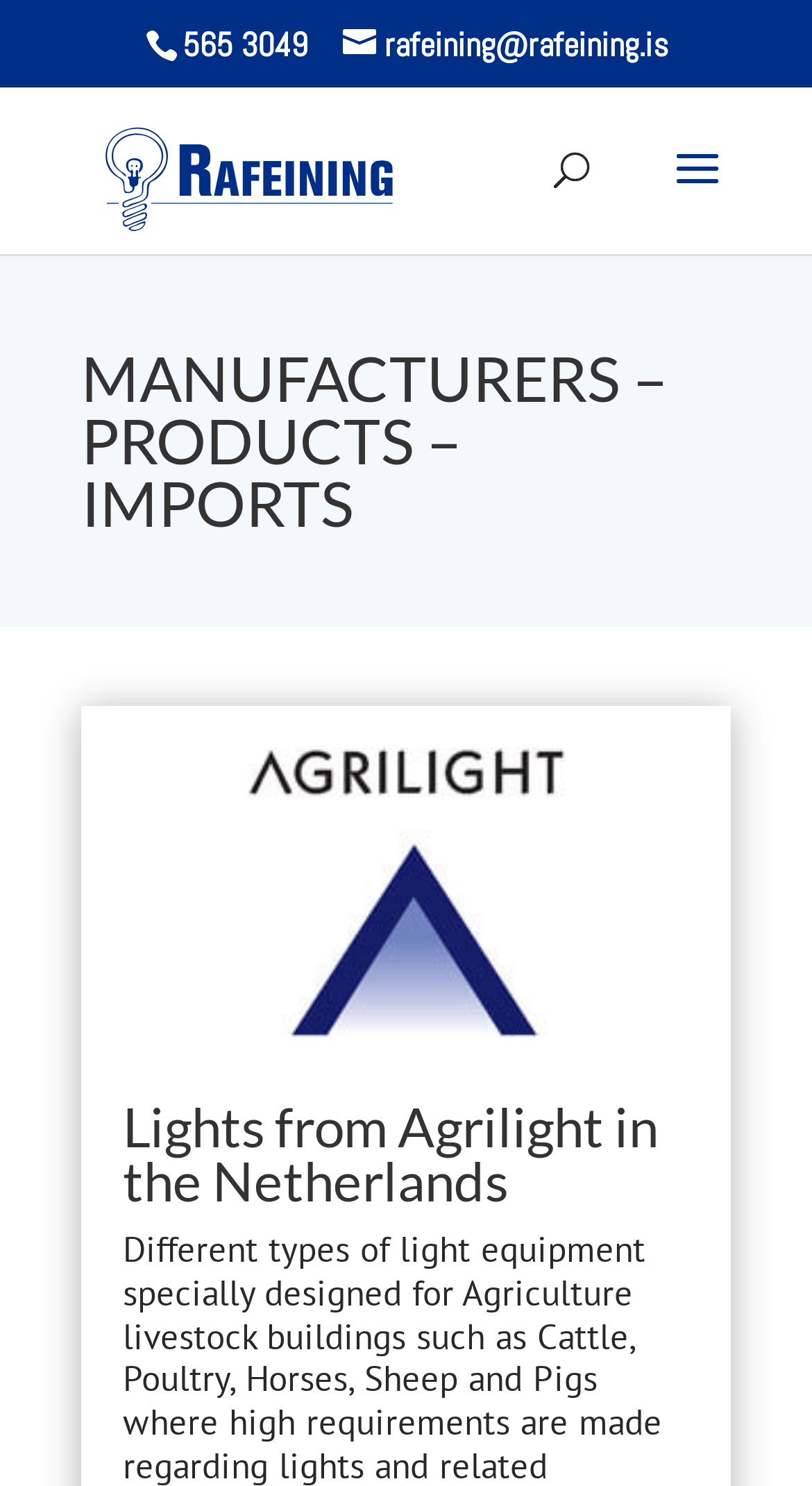Respond to the question with just a single word or phrase: 
What is the company name?

Rafeining